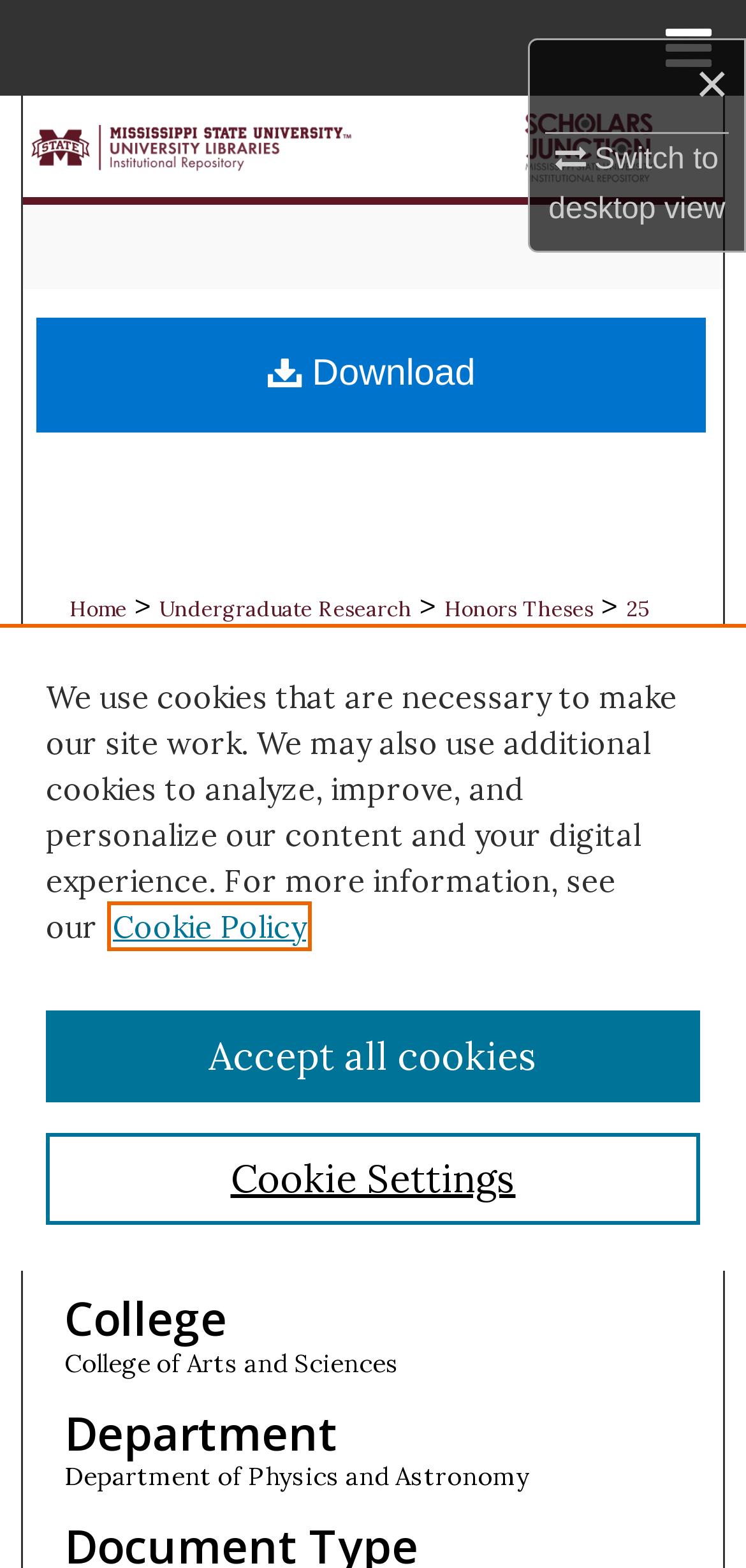Please find the main title text of this webpage.

A novel spin-light polarimeter for the Electron Ion Collider